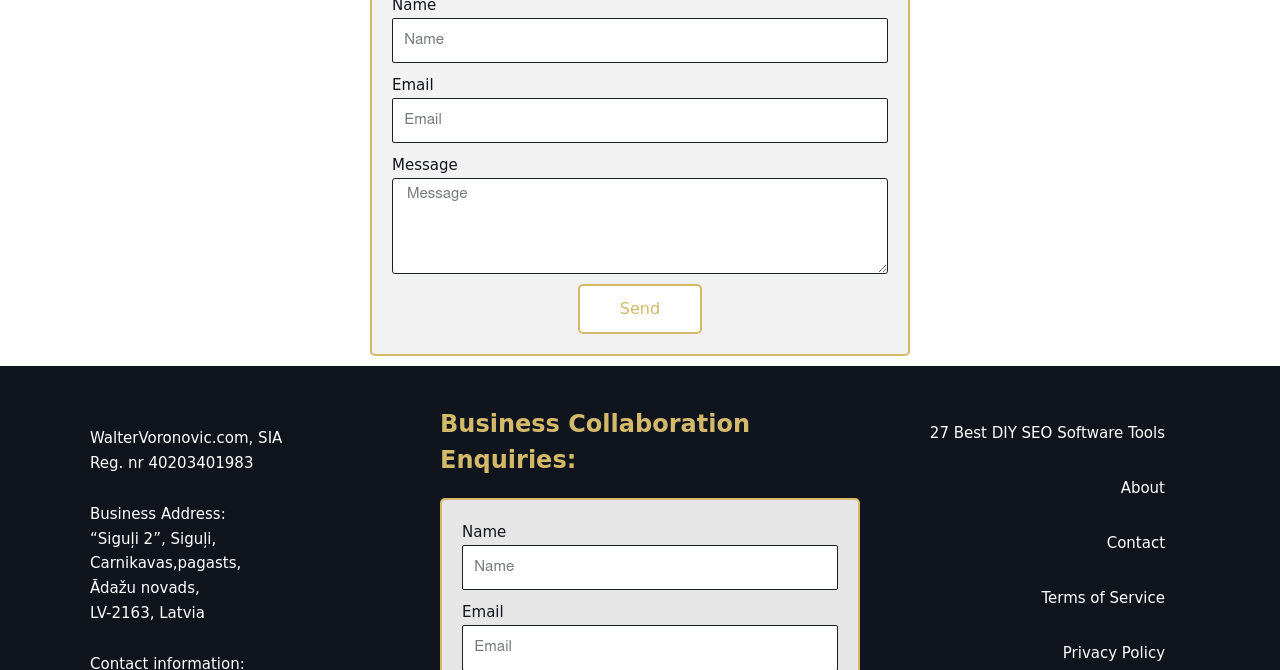What is the link to the webpage about DIY SEO software tools?
Refer to the image and provide a one-word or short phrase answer.

27 Best DIY SEO Software Tools